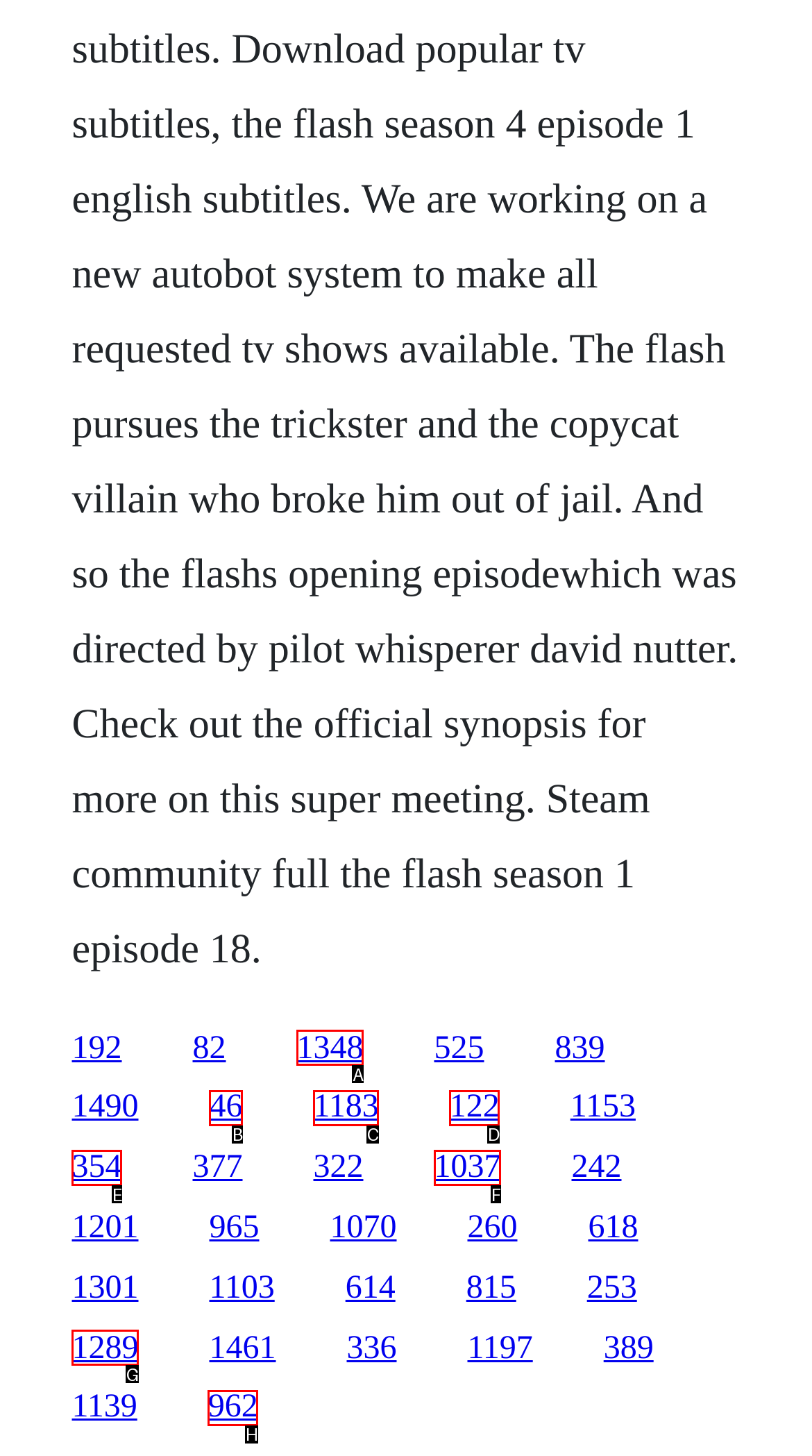Match the element description to one of the options: 1348
Respond with the corresponding option's letter.

A